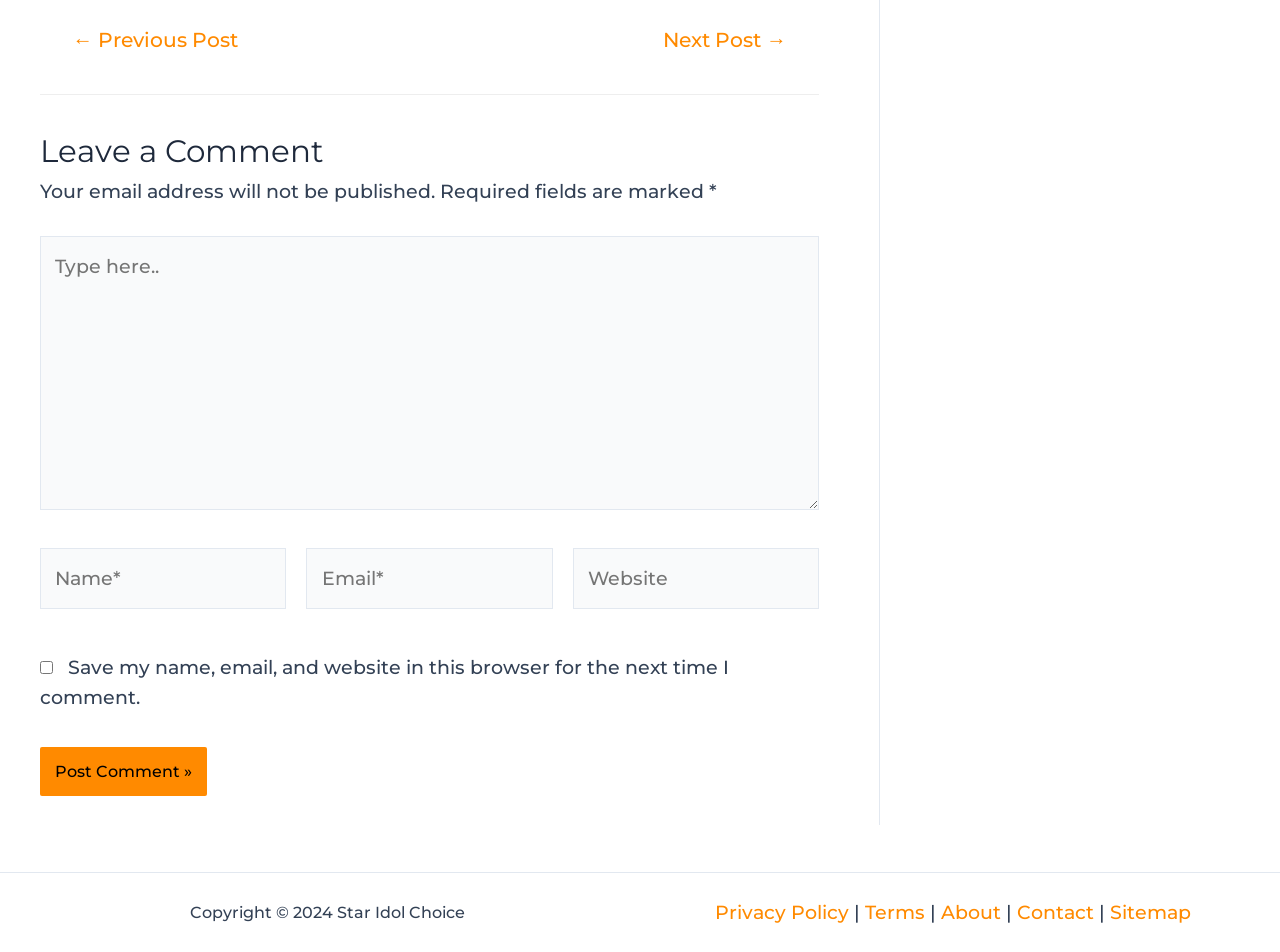Please identify the bounding box coordinates of the element's region that needs to be clicked to fulfill the following instruction: "Leave a comment". The bounding box coordinates should consist of four float numbers between 0 and 1, i.e., [left, top, right, bottom].

[0.031, 0.1, 0.64, 0.186]